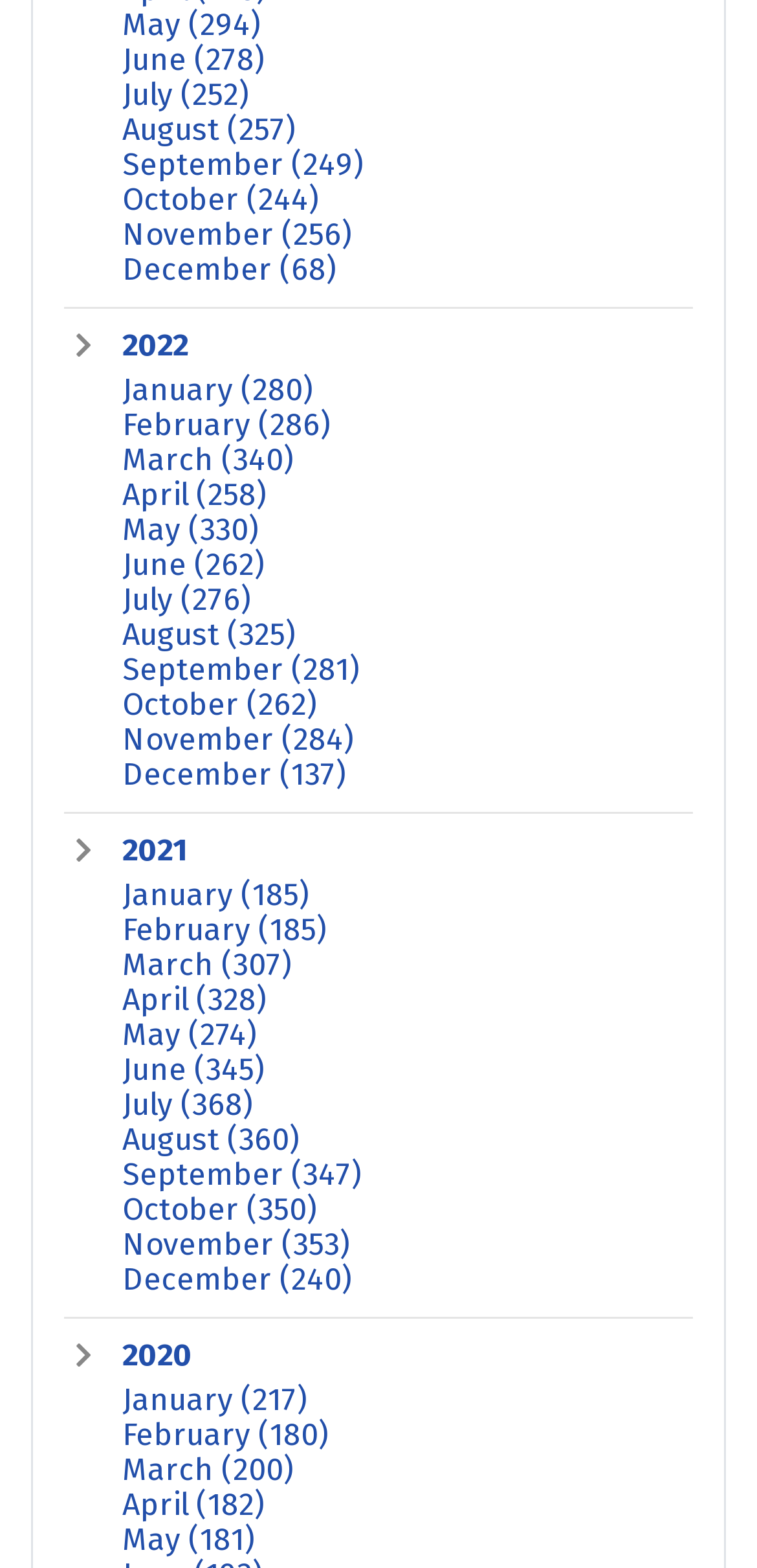Provide the bounding box coordinates in the format (top-left x, top-left y, bottom-right x, bottom-right y). All values are floating point numbers between 0 and 1. Determine the bounding box coordinate of the UI element described as: September (281)

[0.162, 0.416, 0.474, 0.438]